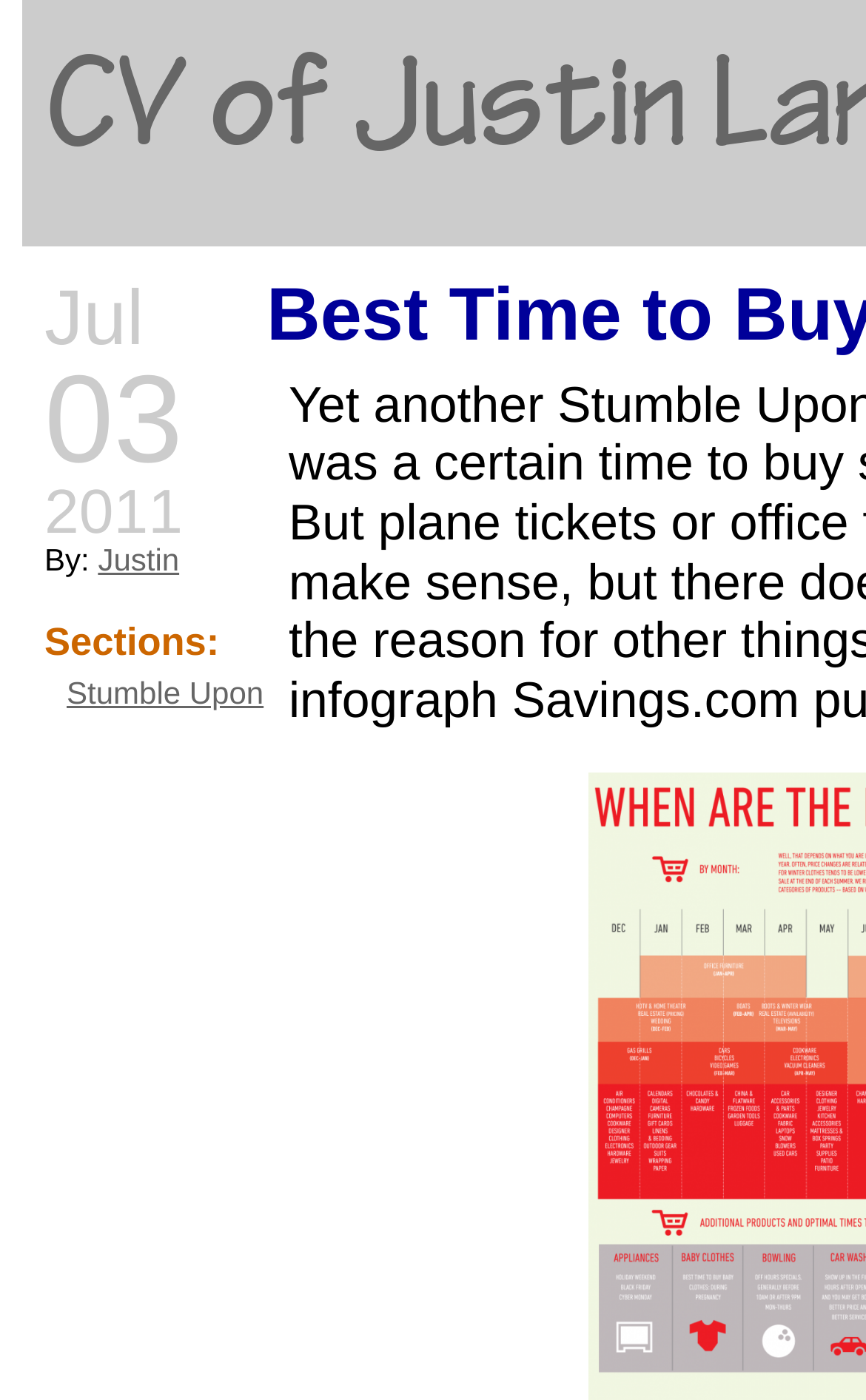What is the format of the date mentioned on the webpage?
Answer the question with a detailed and thorough explanation.

I found the date format by looking at the static text elements at the top of the webpage. The elements are arranged vertically, and the y-coordinates of their bounding boxes indicate their position. The text 'Jul' represents the month, '03' represents the day, and '2011' represents the year. This suggests that the date format is 'Month Day, Year'.